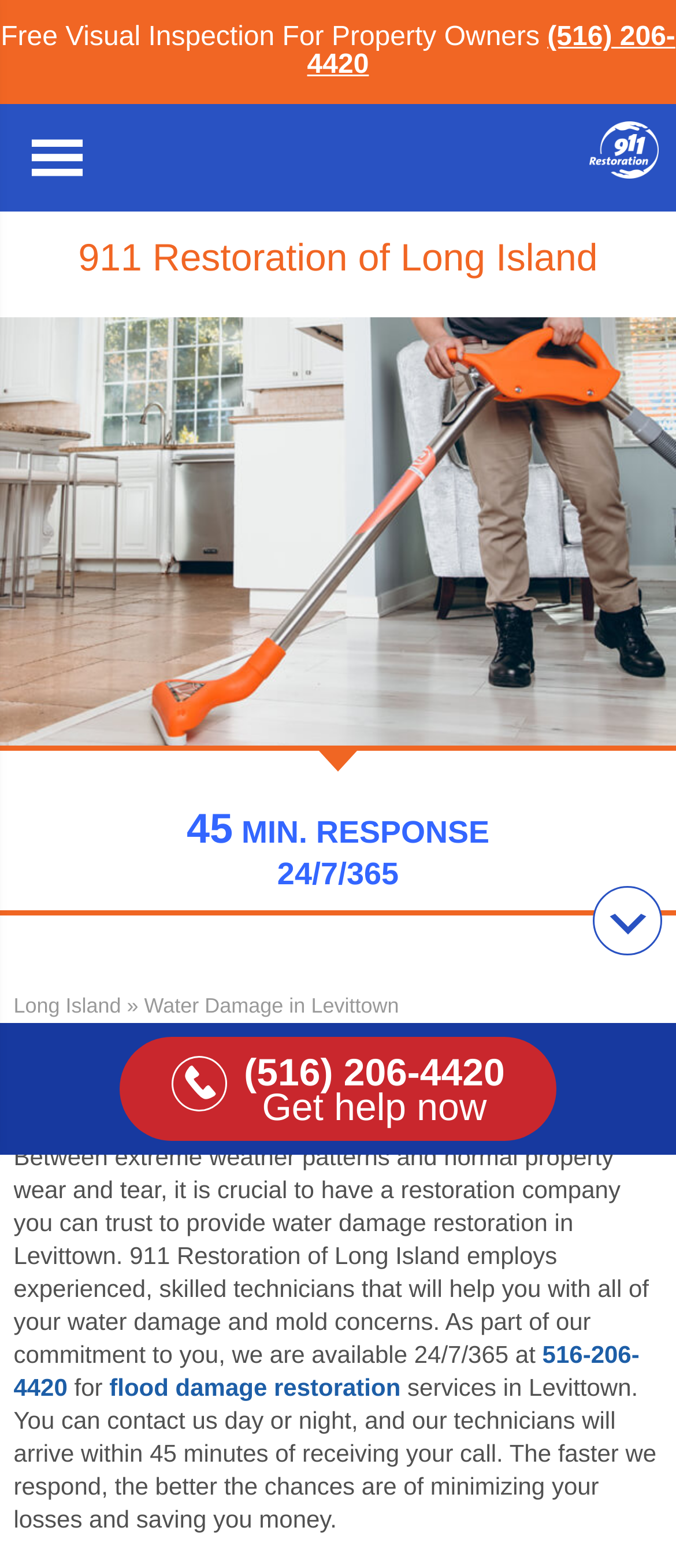Generate a thorough explanation of the webpage's elements.

This webpage is about 911 Restoration of Long Island, a company that provides water damage and mold restoration services. At the top of the page, there is a logo on the right side, accompanied by a heading that displays the company's name. Below the logo, there is a phone number, (516) 206-4420, which is clickable.

On the left side of the page, there is a section that highlights the company's services, including a free visual inspection for property owners. This section also displays a response time of 45 minutes, with a timer icon next to it.

Further down the page, there is a heading that reads "Water Damage in Levittown", which is followed by a paragraph of text that describes the company's services and commitment to providing 24/7/365 support. The paragraph also includes a phone number, (516) 206-4420, which is clickable.

On the right side of the page, there is a call-to-action button with a phone icon and the text "Get help now" next to it. The button is accompanied by the phone number (516) 206-4420.

Throughout the page, there are several links to different sections of the website, including "Long Island" and "Water Damage in Levittown". There are also several static text elements that provide additional information about the company's services and response times.